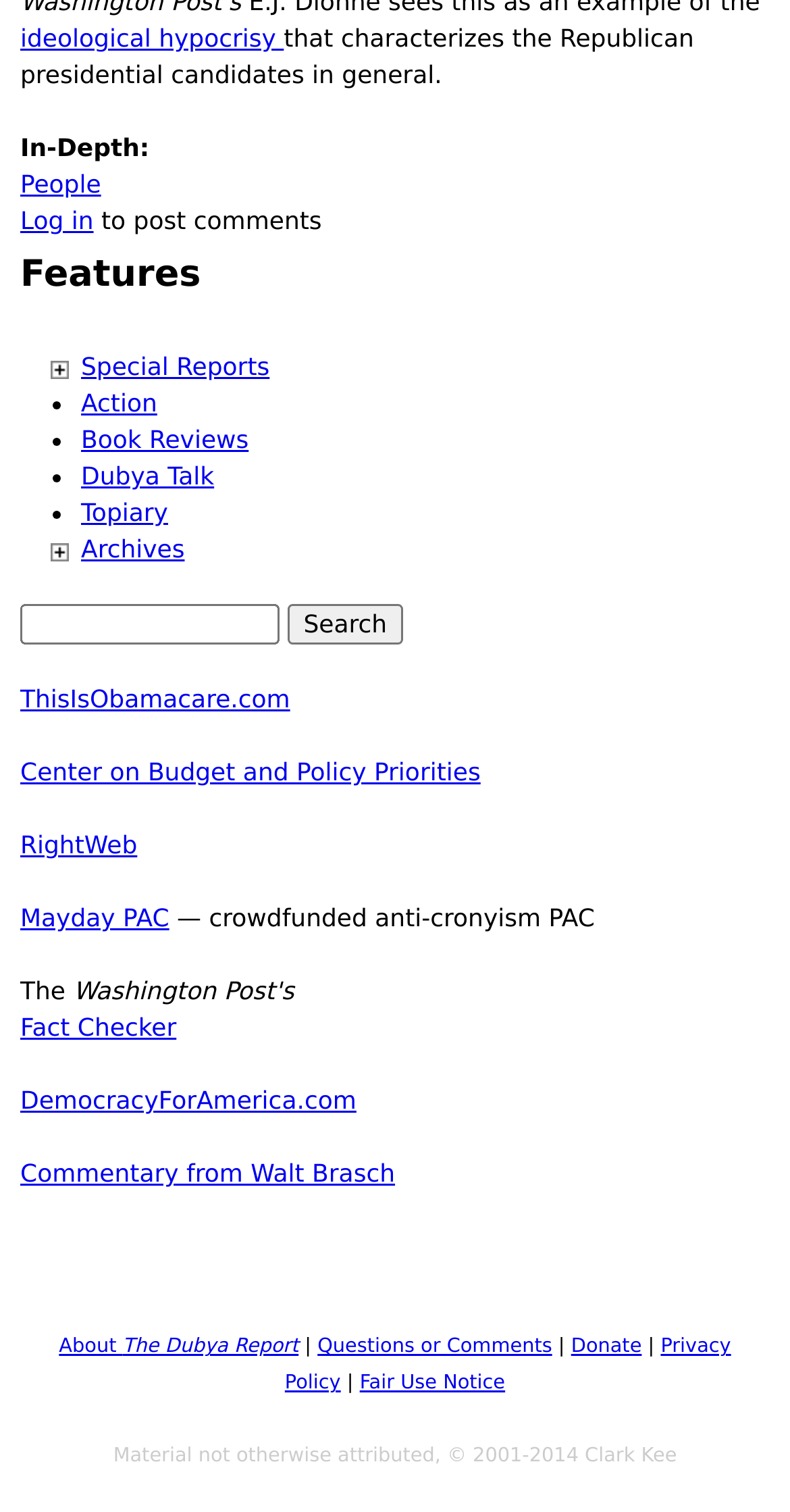Find the bounding box coordinates of the clickable region needed to perform the following instruction: "search for something". The coordinates should be provided as four float numbers between 0 and 1, i.e., [left, top, right, bottom].

[0.026, 0.399, 0.974, 0.426]